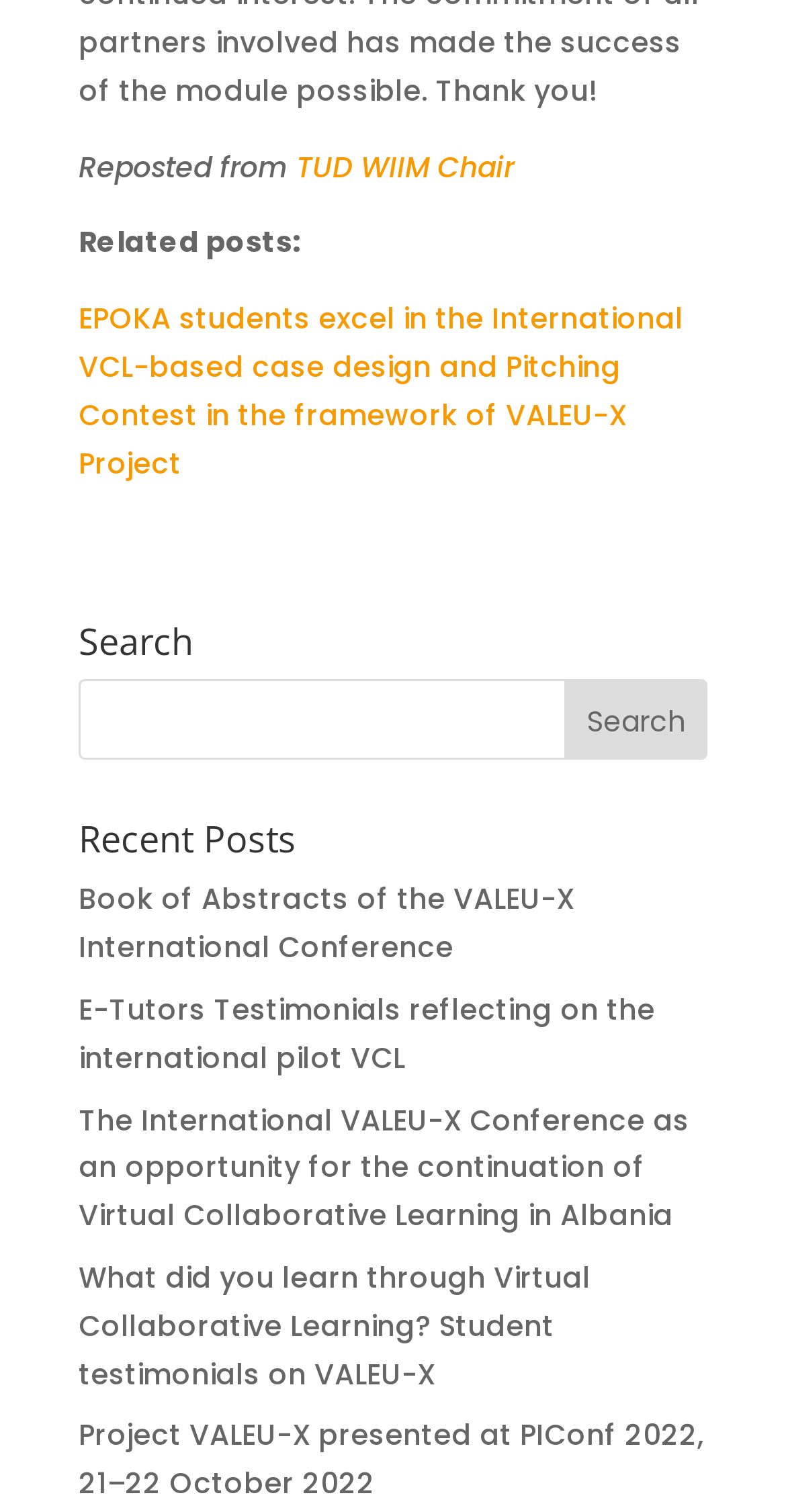Determine the bounding box coordinates of the clickable element to achieve the following action: 'Read the post about EPOKA students'. Provide the coordinates as four float values between 0 and 1, formatted as [left, top, right, bottom].

[0.1, 0.198, 0.869, 0.319]